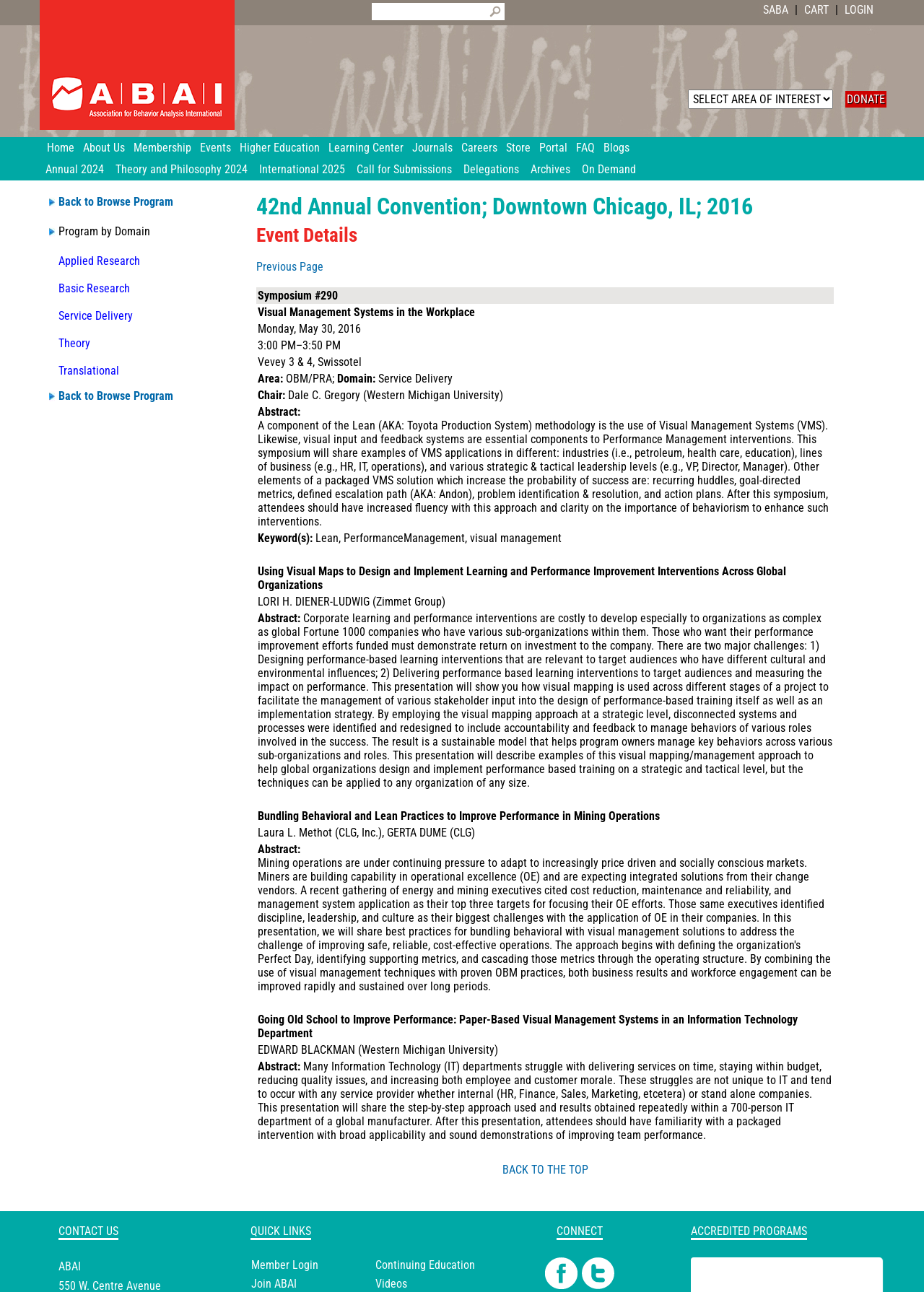Please provide a brief answer to the following inquiry using a single word or phrase:
What is the location of the event?

Downtown Chicago, IL